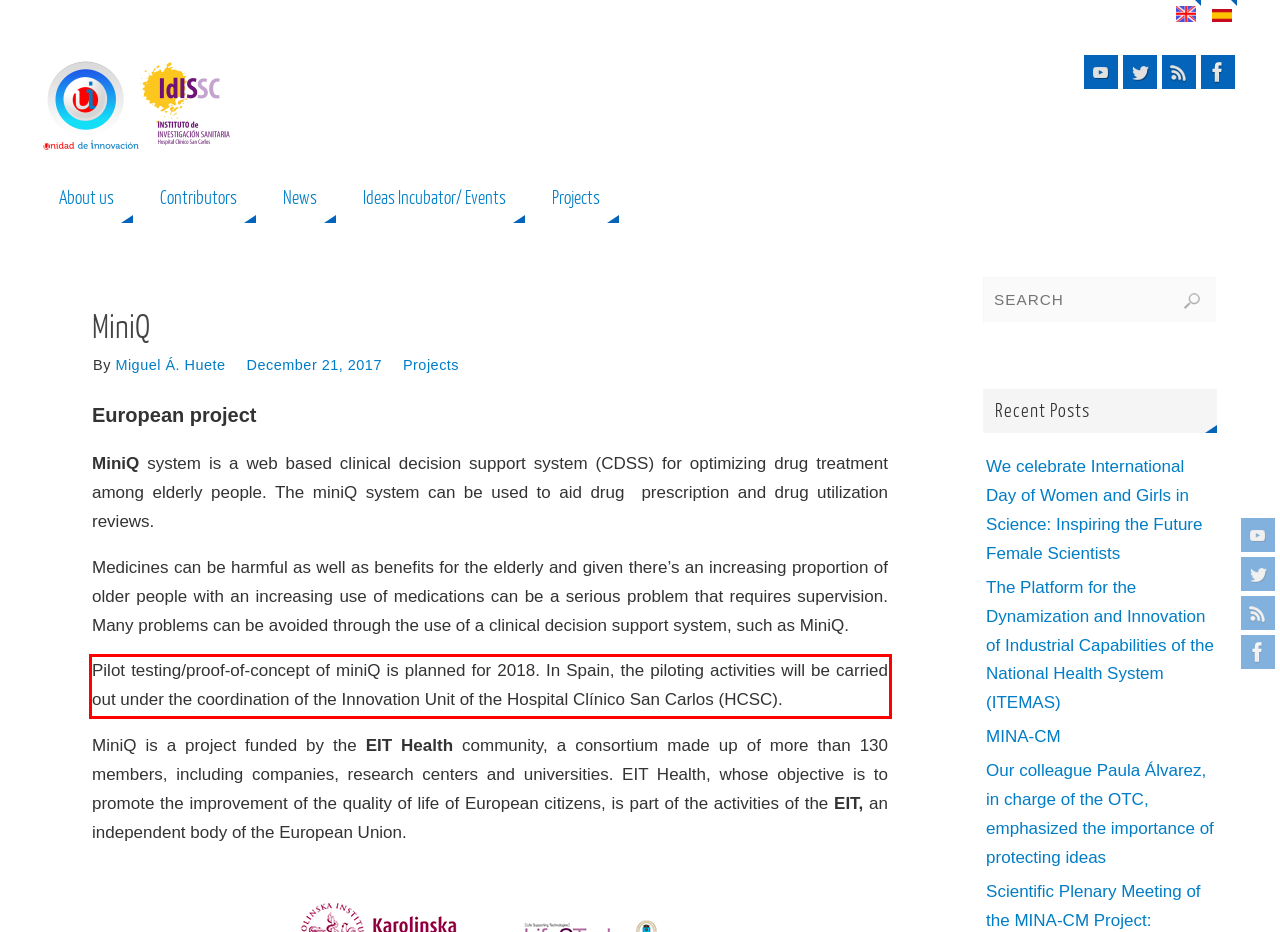Please perform OCR on the text within the red rectangle in the webpage screenshot and return the text content.

Pilot testing/proof-of-concept of miniQ is planned for 2018. In Spain, the piloting activities will be carried out under the coordination of the Innovation Unit of the Hospital Clínico San Carlos (HCSC).